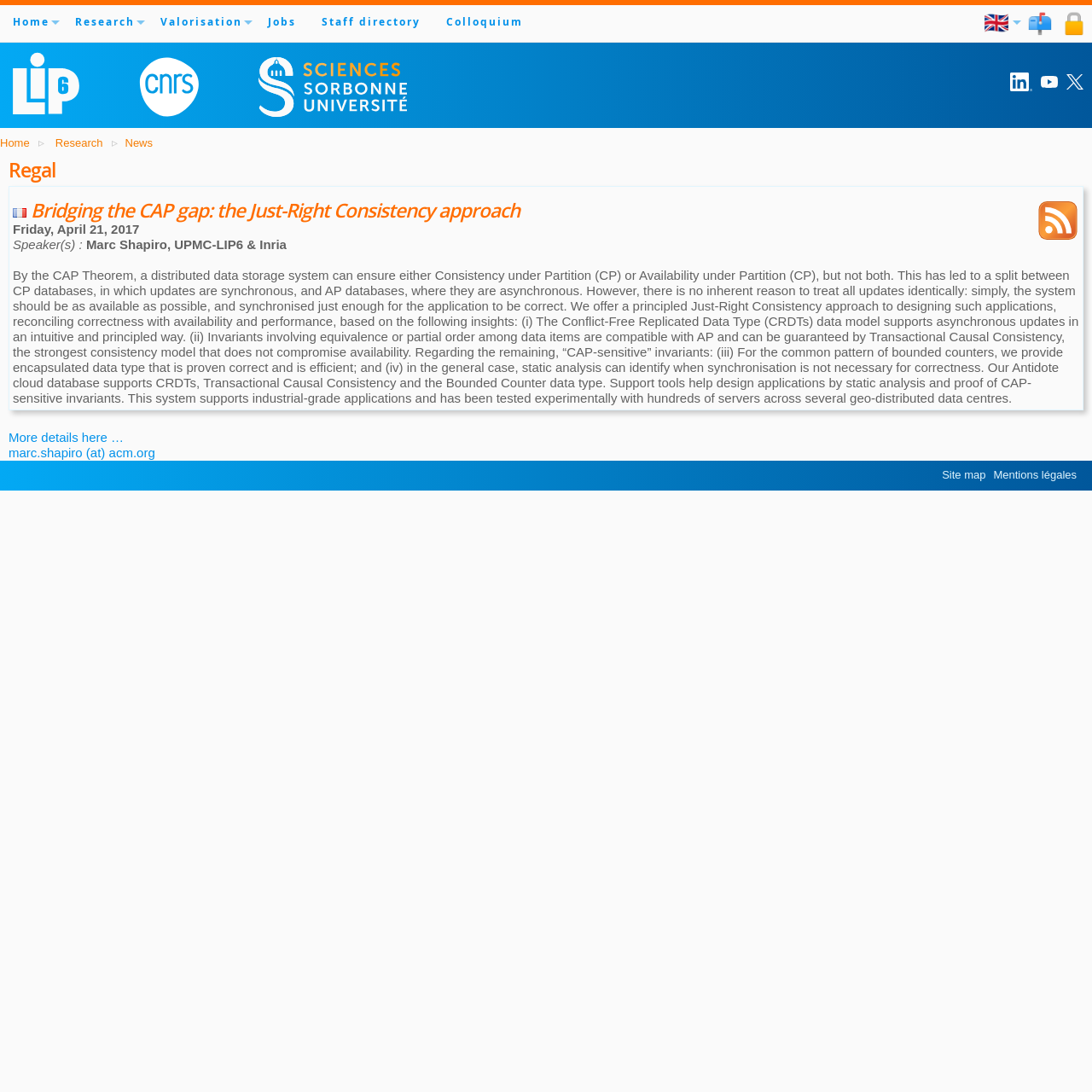Please give a concise answer to this question using a single word or phrase: 
What is the name of the laboratory?

LIP6